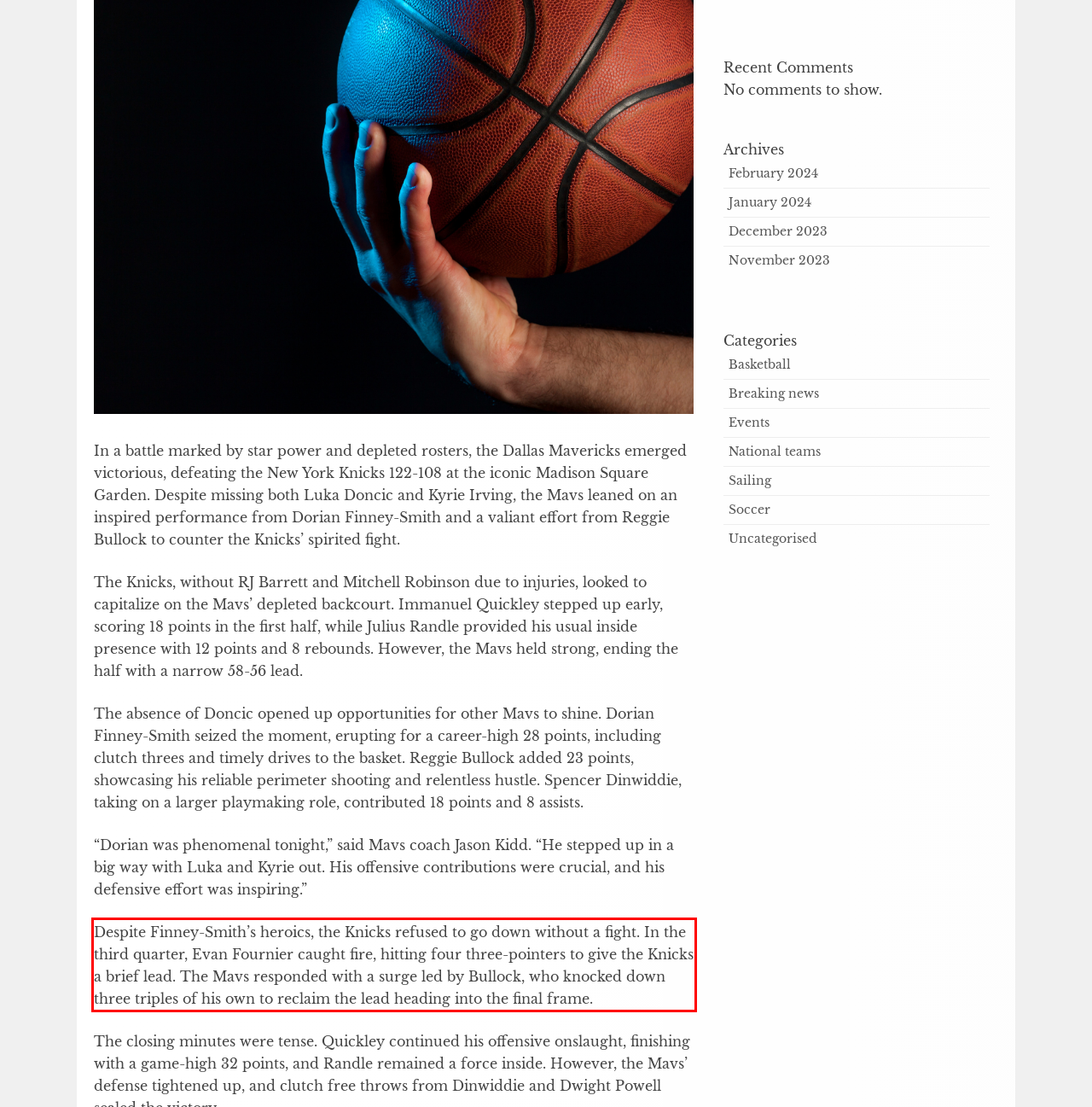The screenshot you have been given contains a UI element surrounded by a red rectangle. Use OCR to read and extract the text inside this red rectangle.

Despite Finney-Smith’s heroics, the Knicks refused to go down without a fight. In the third quarter, Evan Fournier caught fire, hitting four three-pointers to give the Knicks a brief lead. The Mavs responded with a surge led by Bullock, who knocked down three triples of his own to reclaim the lead heading into the final frame.